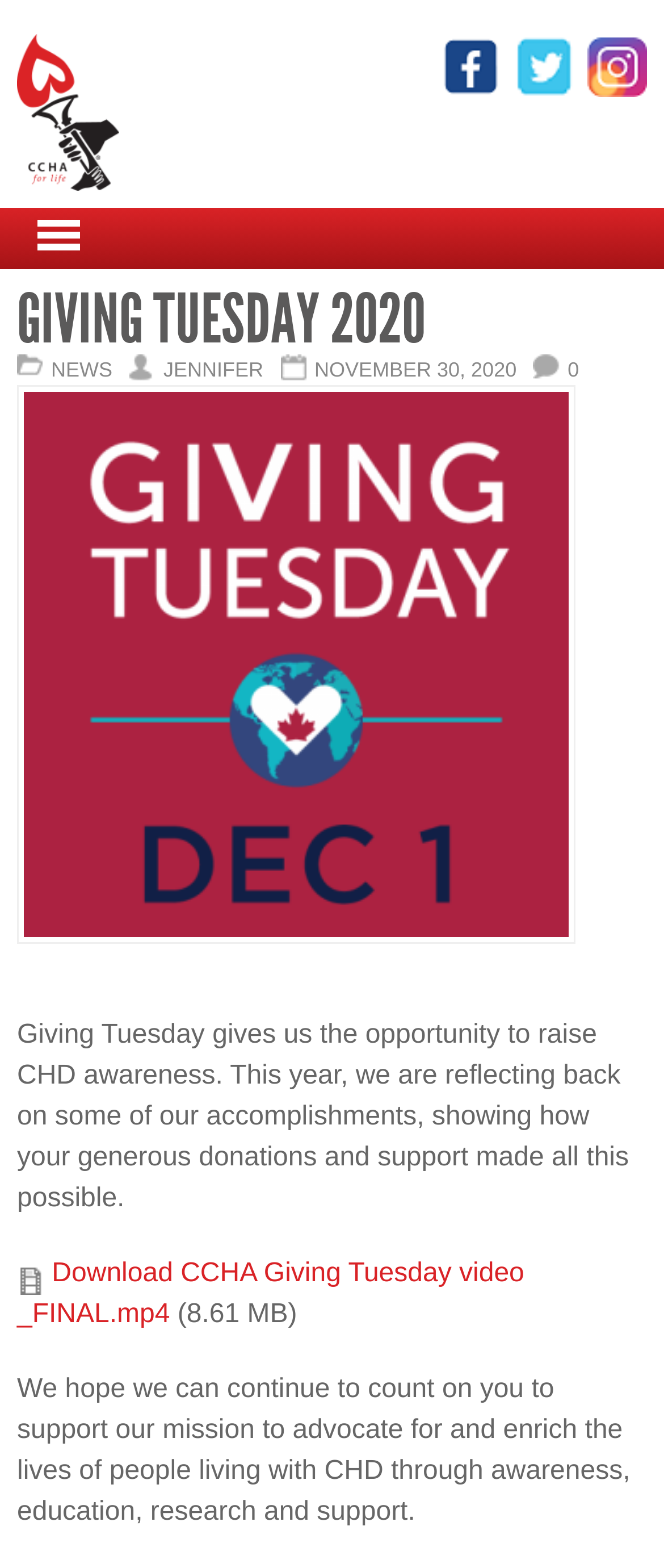What type of icons are displayed at the top of the page?
Could you answer the question with a detailed and thorough explanation?

The webpage has Facebook, Twitter, and Youtube icons at the top, which are commonly used social media platforms. These icons are likely used to link to the organization's social media profiles.